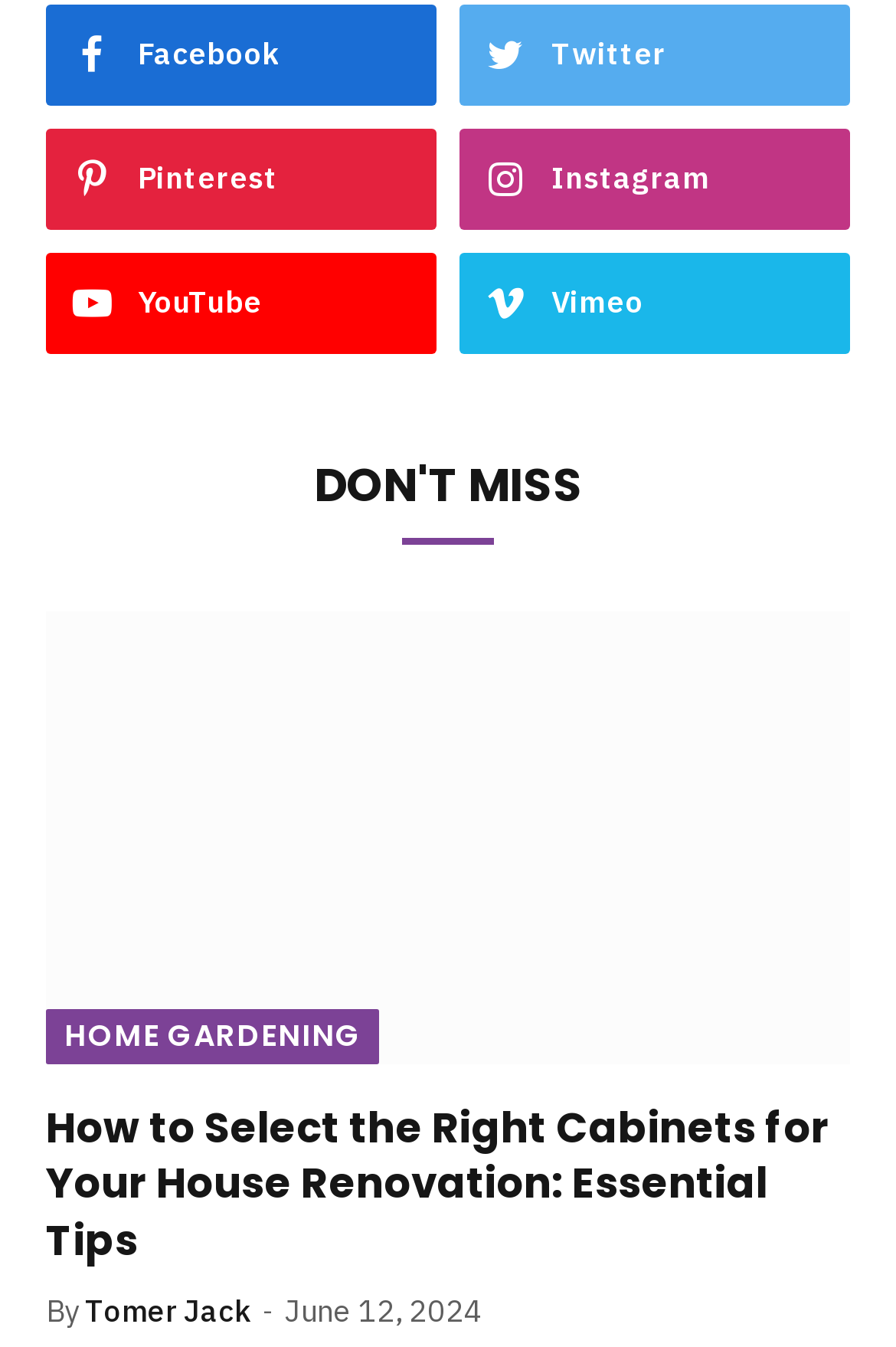Locate the bounding box coordinates of the area that needs to be clicked to fulfill the following instruction: "Read How to Select the Right Cabinets for Your House Renovation: Essential Tips". The coordinates should be in the format of four float numbers between 0 and 1, namely [left, top, right, bottom].

[0.051, 0.815, 0.926, 0.941]